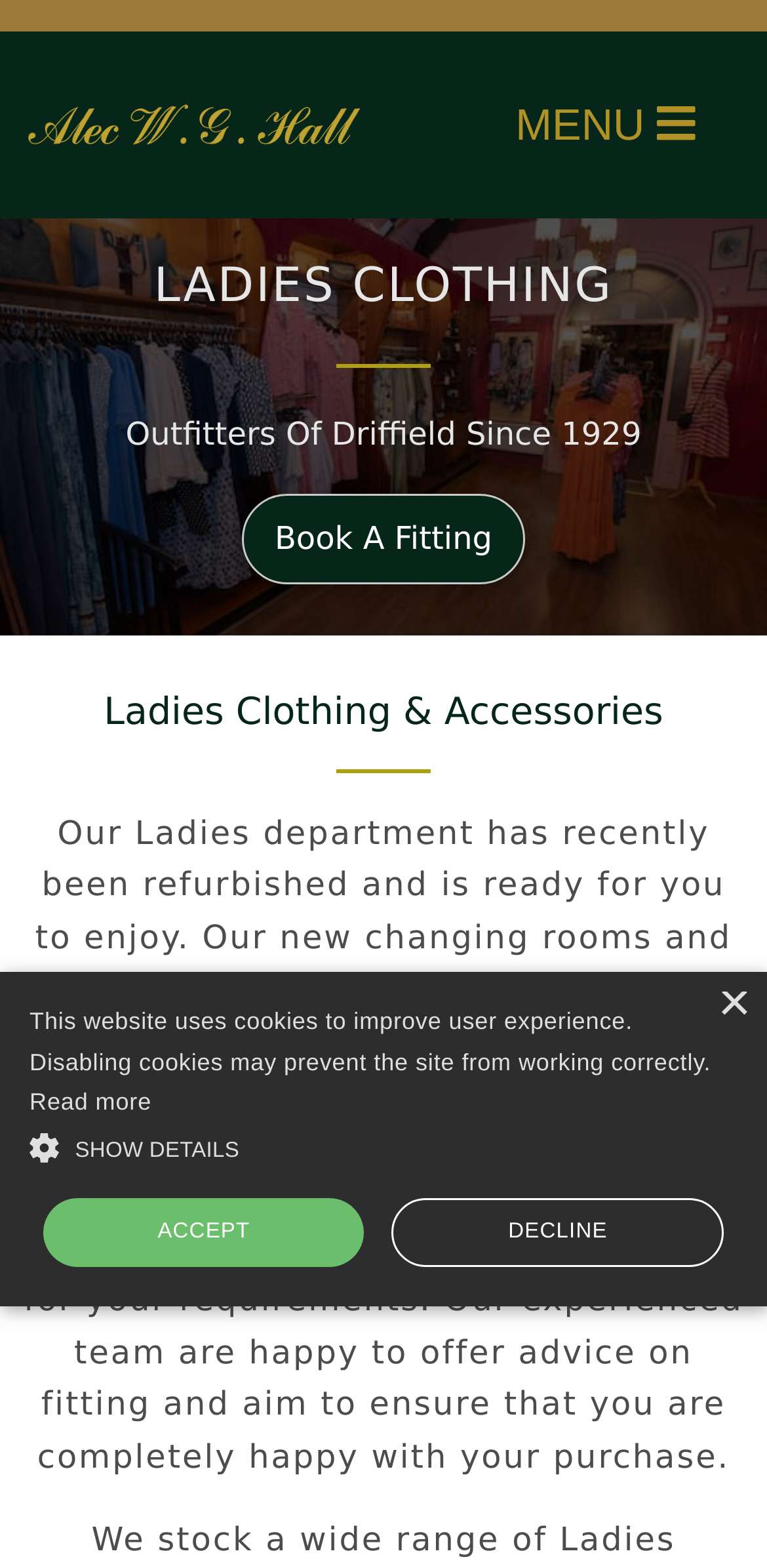Bounding box coordinates are specified in the format (top-left x, top-left y, bottom-right x, bottom-right y). All values are floating point numbers bounded between 0 and 1. Please provide the bounding box coordinate of the region this sentence describes: title="Homepage"

[0.031, 0.077, 0.474, 0.1]